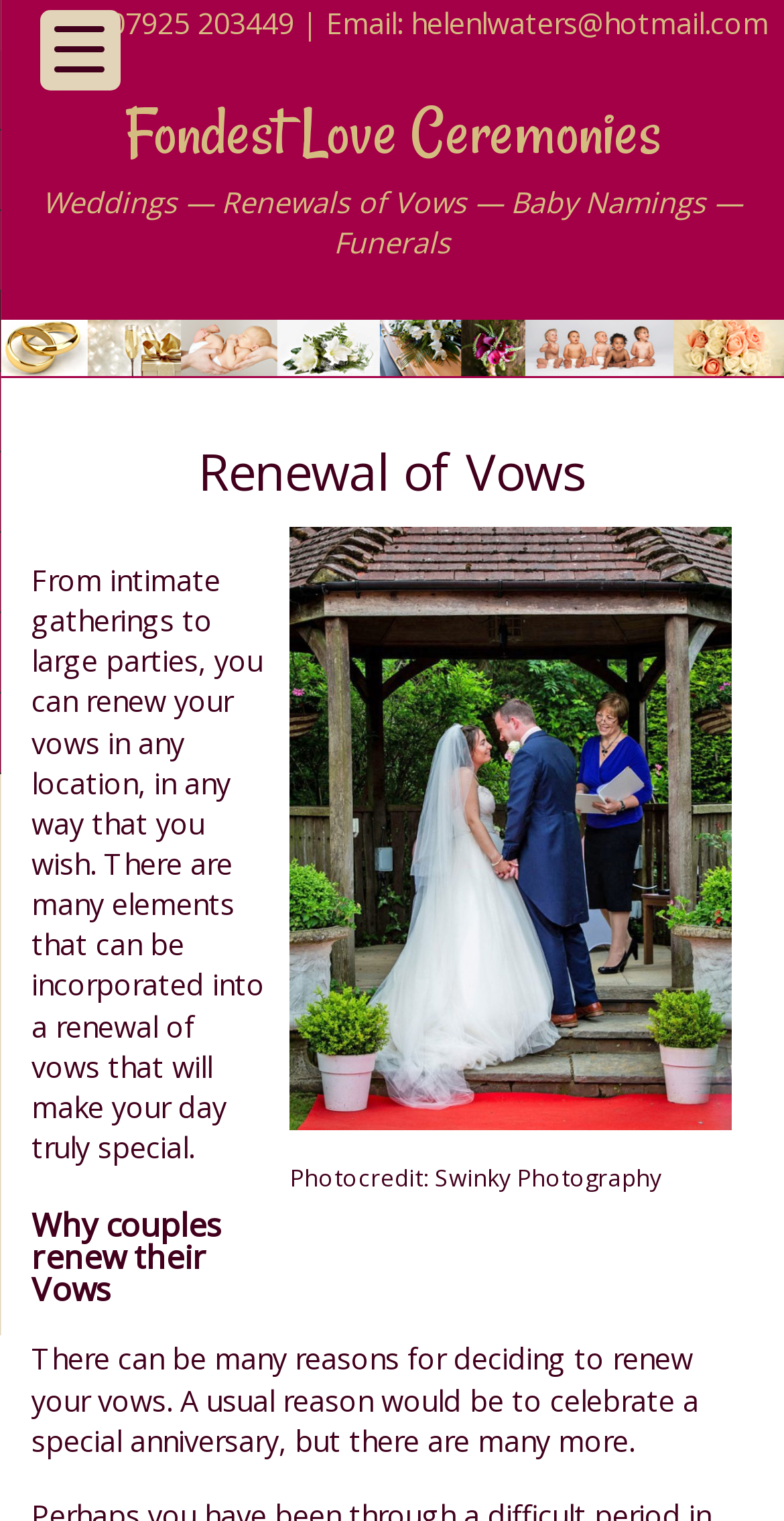What types of ceremonies does the website offer?
Craft a detailed and extensive response to the question.

I found this information by looking at the second line of text on the webpage, which lists the types of ceremonies offered by Fondest Love Ceremonies.